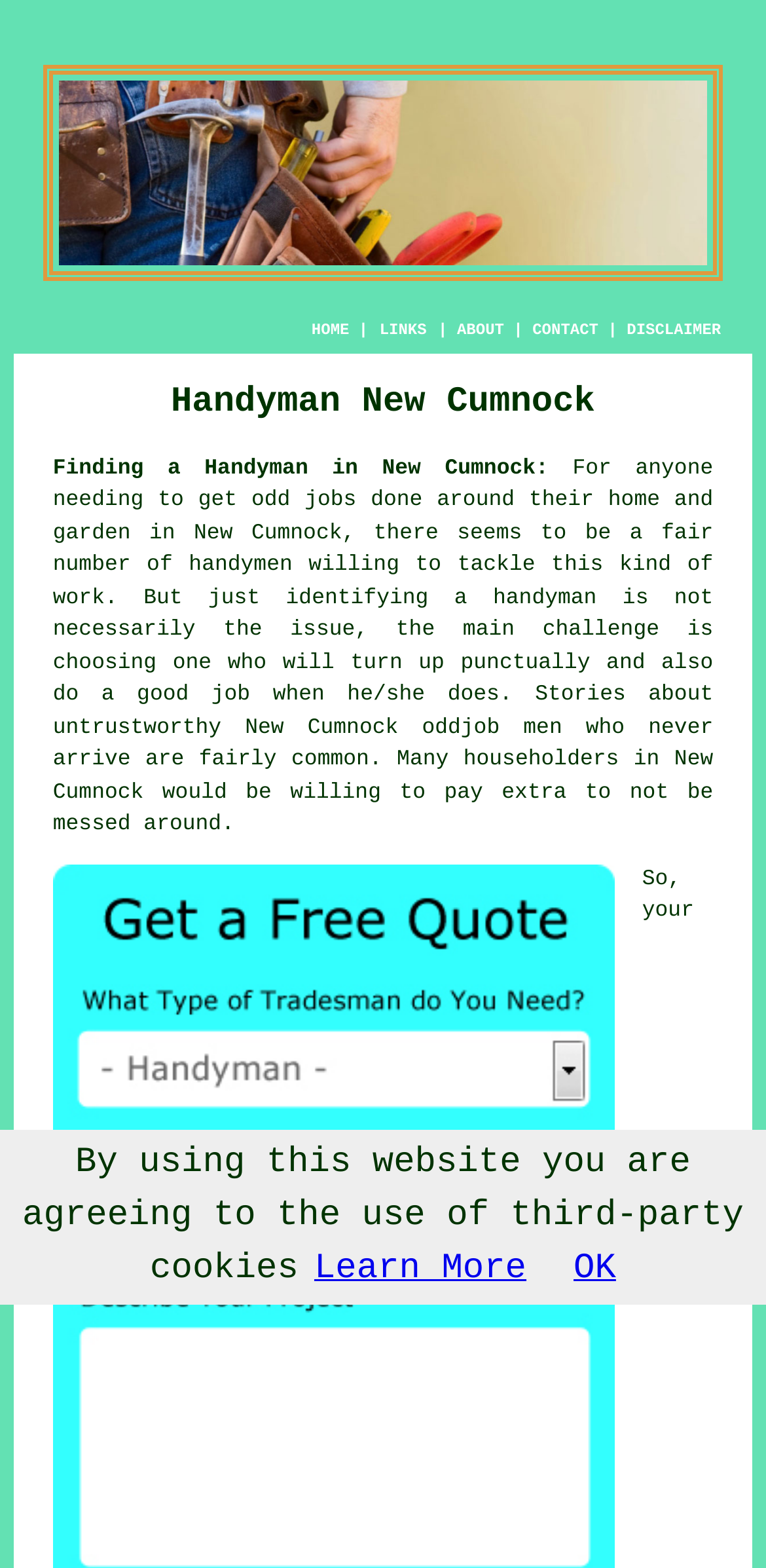What is the main challenge in finding a handyman?
Please provide a single word or phrase in response based on the screenshot.

Choosing a reliable one